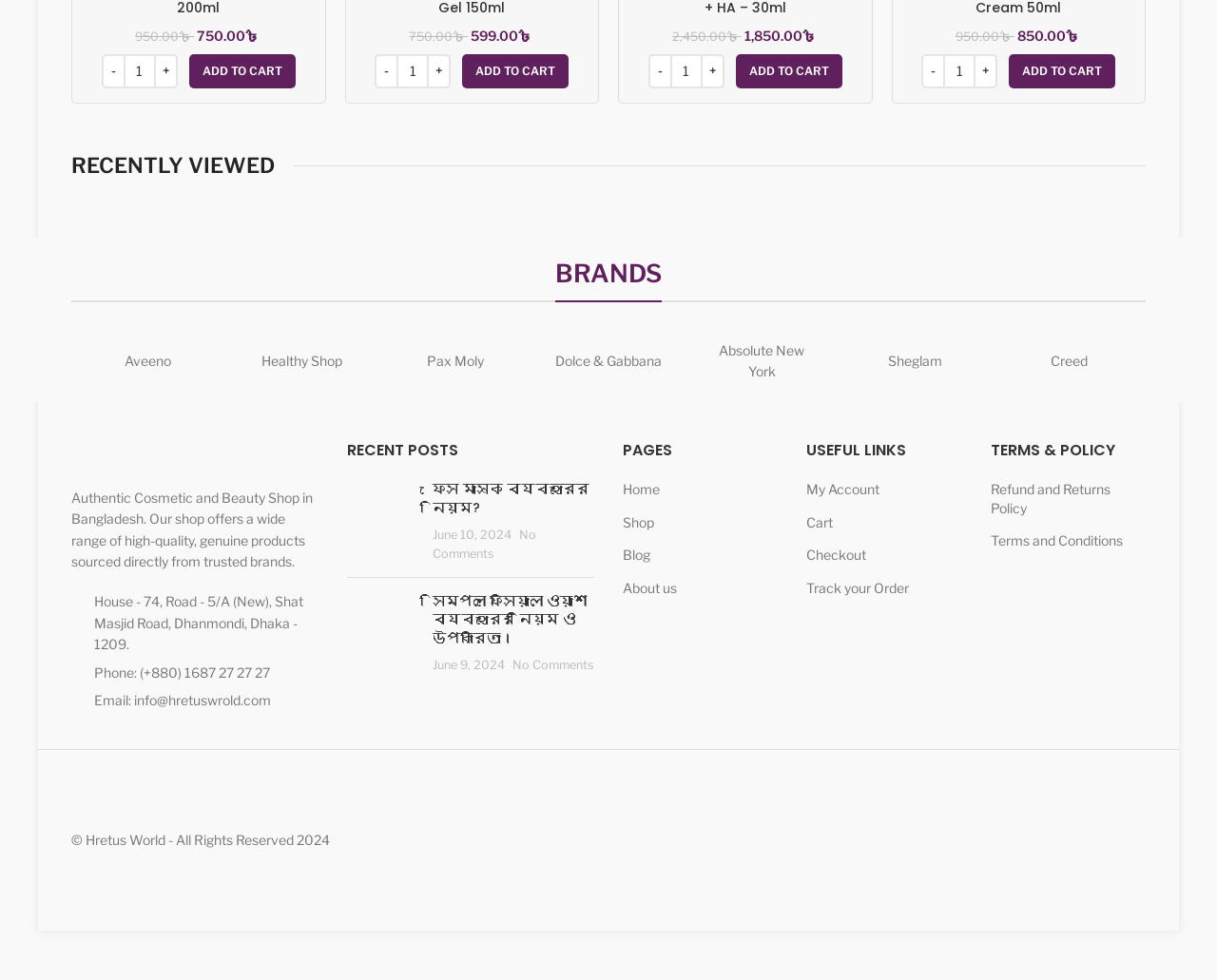What is the brand of the facial toner?
Can you give a detailed and elaborate answer to the question?

I found the answer by looking at the product information section, where it says 'Add to cart: “Simple Soothing Facial Toner 200ml”'. This indicates that the brand of the facial toner is Simple.